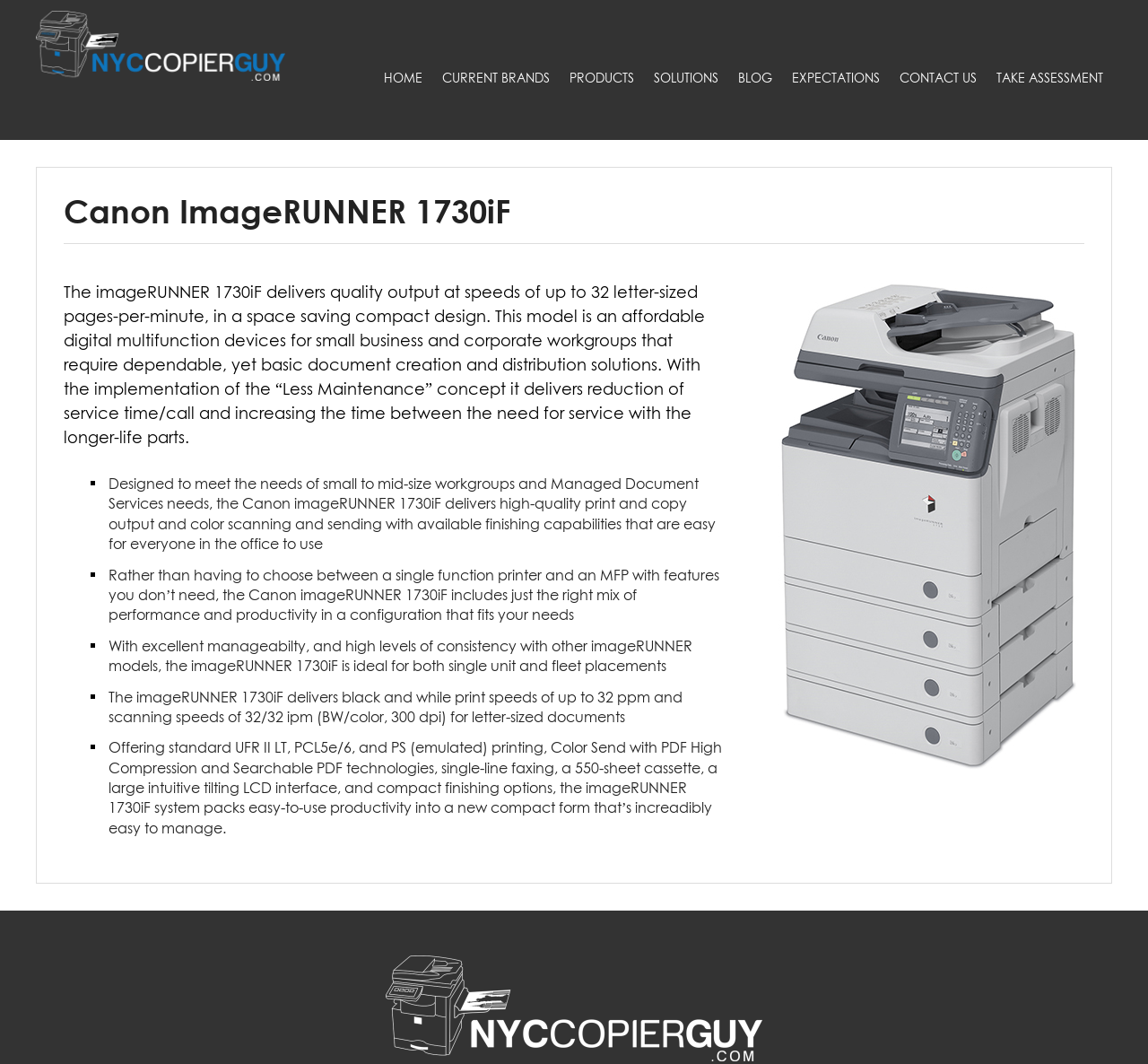Please find the bounding box coordinates of the element that needs to be clicked to perform the following instruction: "Click the HOME link". The bounding box coordinates should be four float numbers between 0 and 1, represented as [left, top, right, bottom].

[0.327, 0.0, 0.376, 0.096]